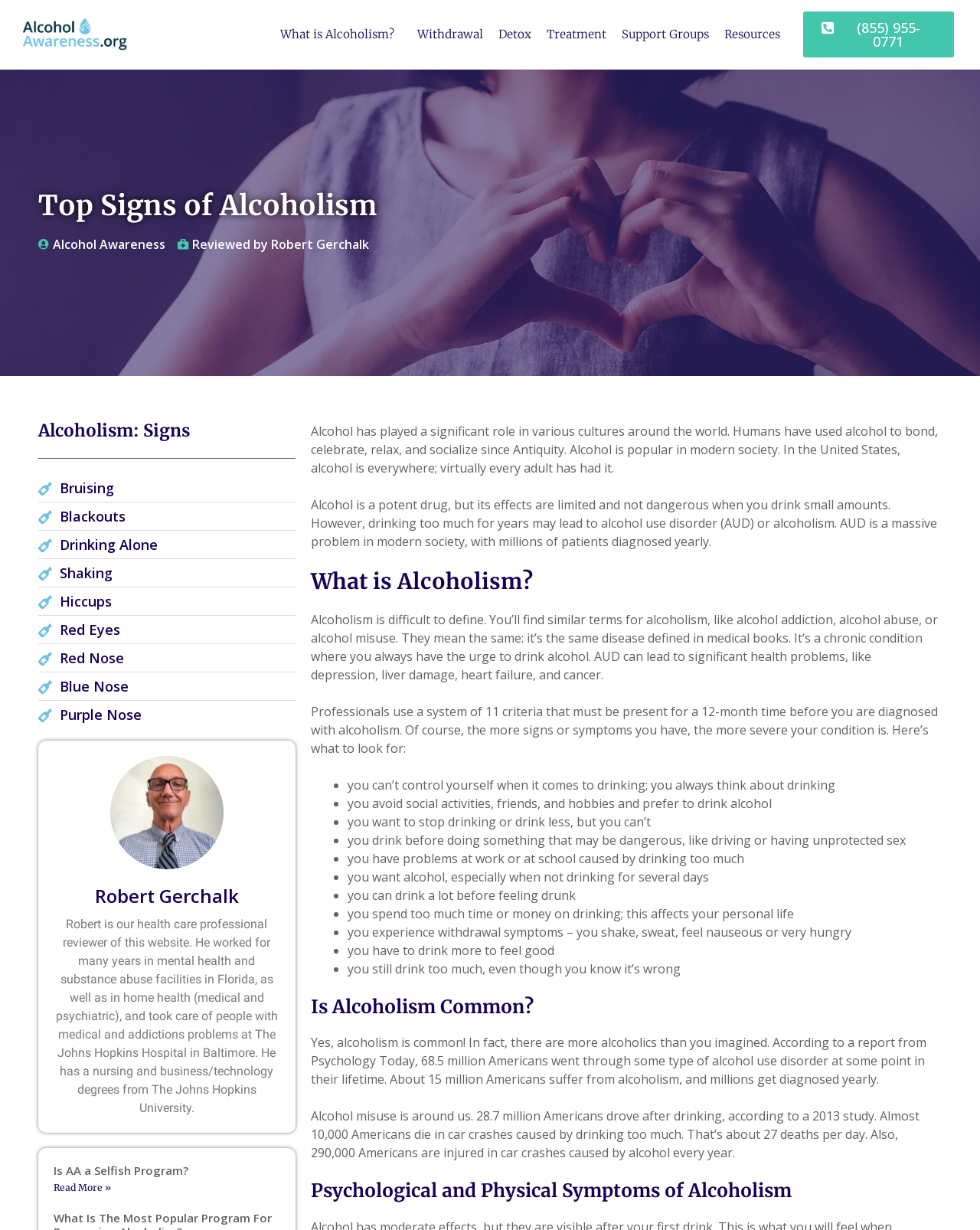Identify the bounding box of the HTML element described as: "Read More »".

[0.055, 0.961, 0.113, 0.97]